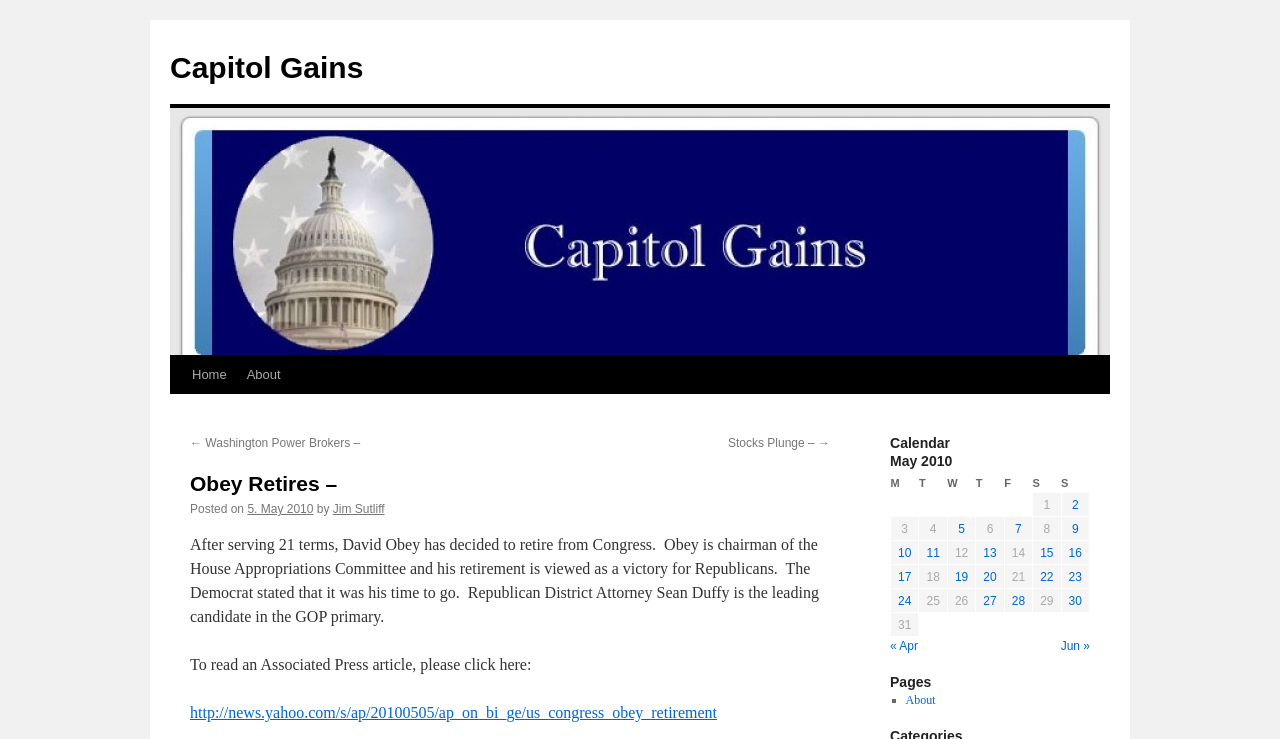Locate the bounding box coordinates of the element that should be clicked to fulfill the instruction: "View the calendar for May 2010".

[0.695, 0.587, 0.852, 0.612]